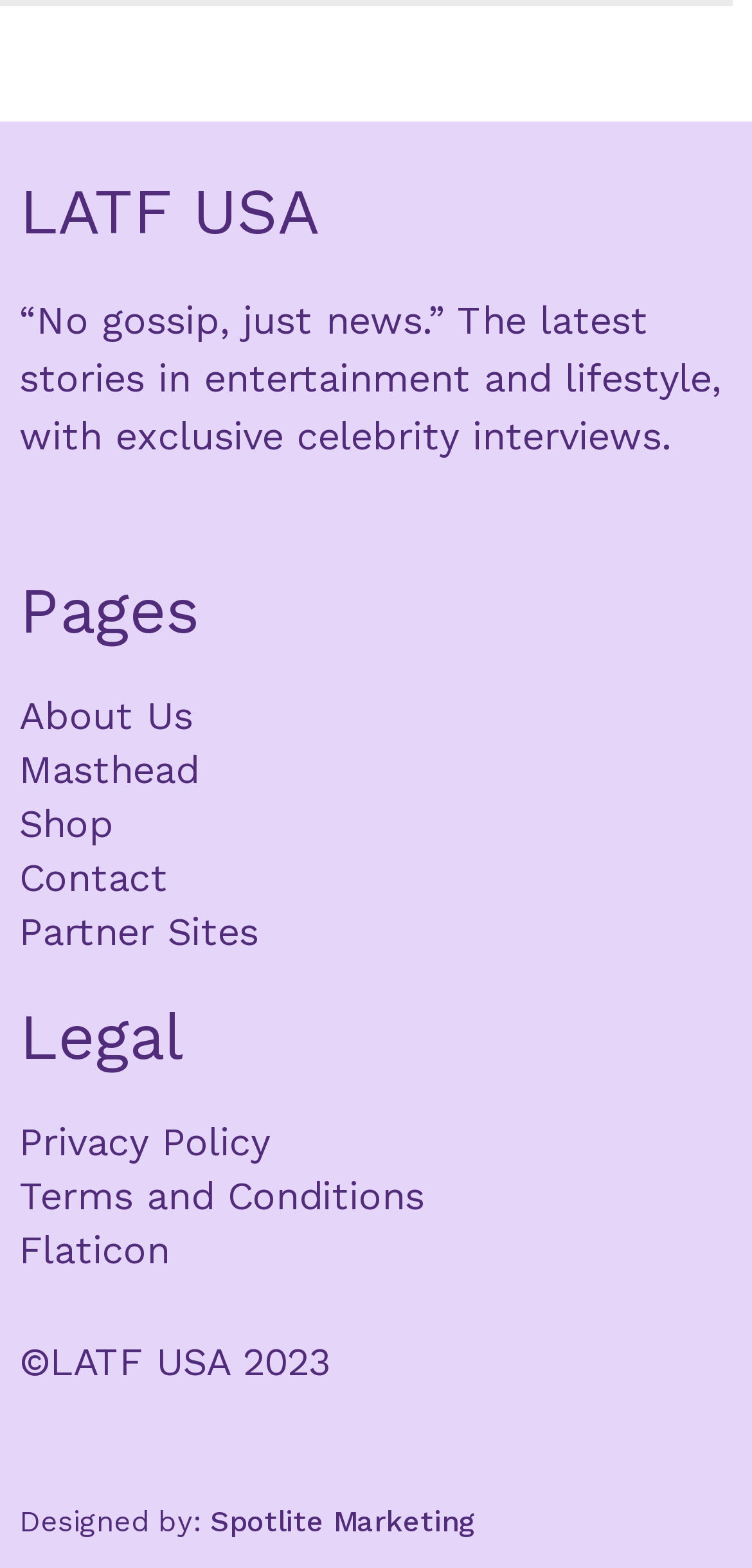What is the slogan of LATF USA?
Provide a concise answer using a single word or phrase based on the image.

No gossip, just news.